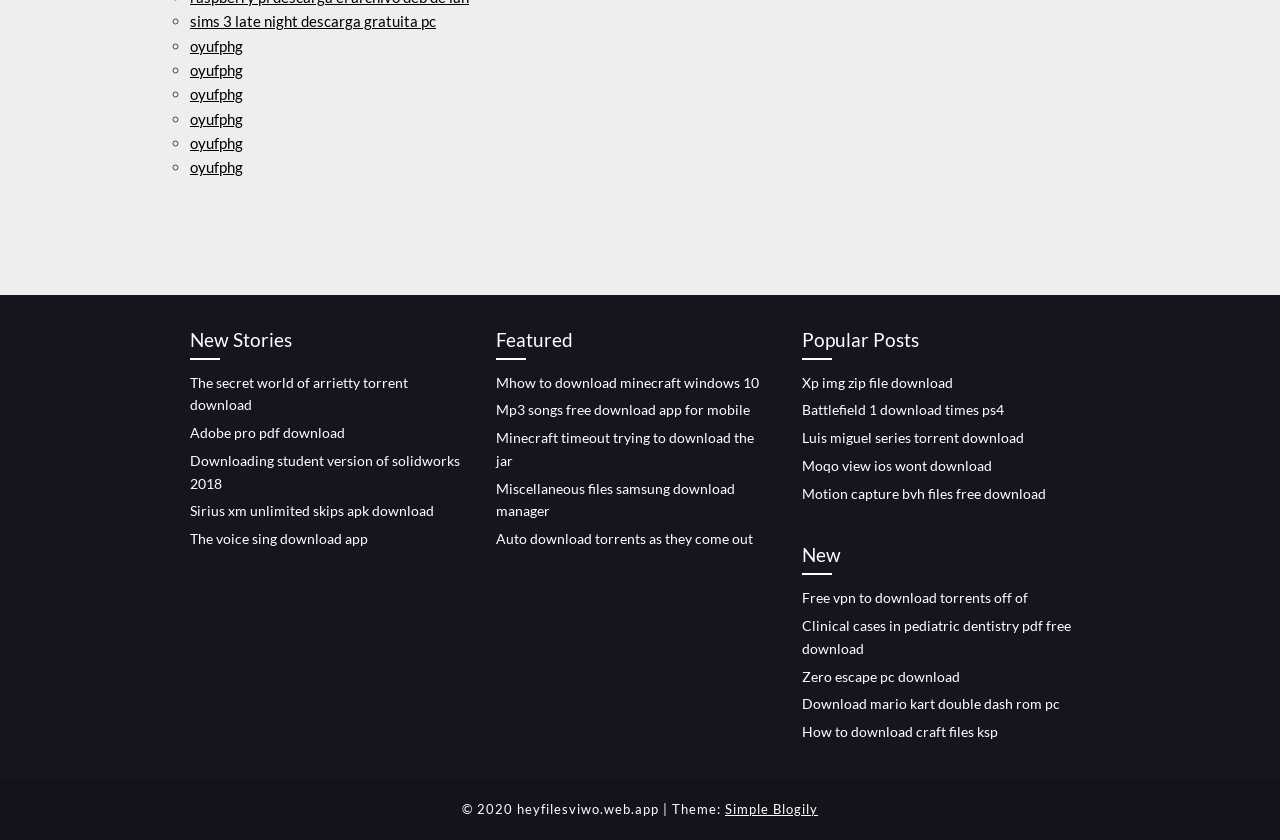Can you specify the bounding box coordinates for the region that should be clicked to fulfill this instruction: "view featured posts".

[0.388, 0.387, 0.598, 0.428]